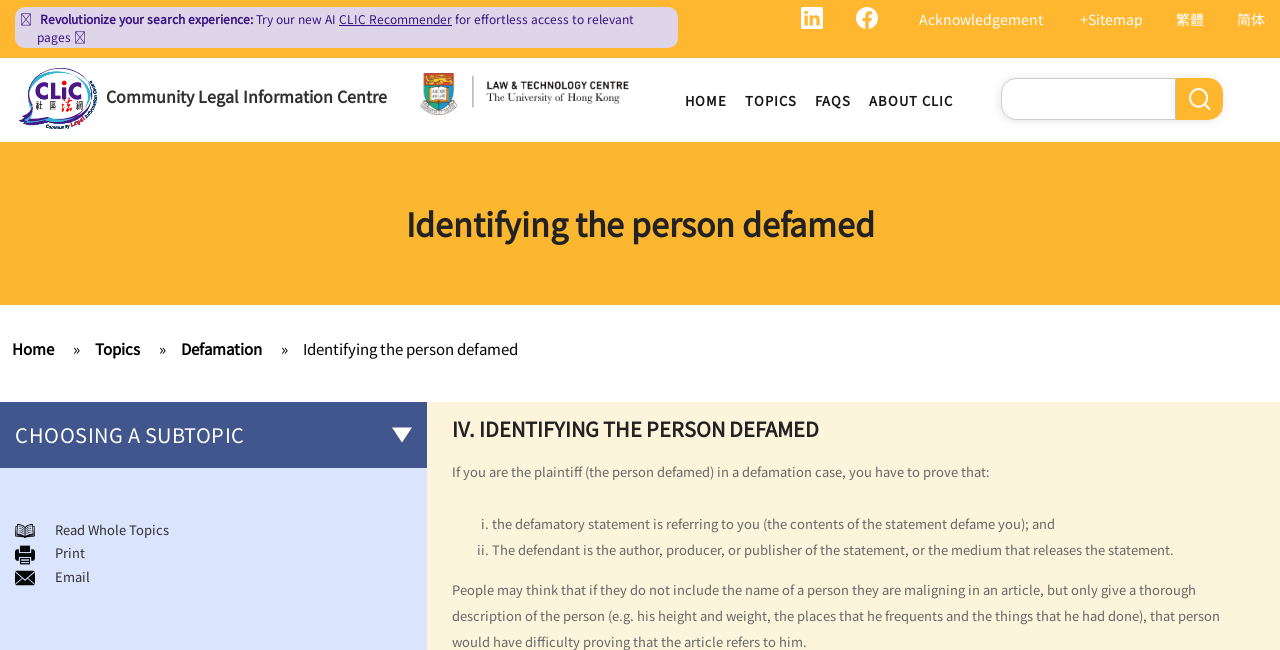Produce a meticulous description of the webpage.

This webpage is about identifying the person defamed, specifically in the context of community legal information. At the top left corner, there is a link to skip to the main content. On the top right corner, there are links to switch between traditional and simplified Chinese. Below these links, there is a layout table with several links, including an acknowledgement link and a sitemap link. 

To the left of the layout table, there is a link to try a new AI CLIC recommender, and below it, there is a logo of the Community Legal Information Centre (CLIC) with an image. Next to the logo, there is a link to the CLIC's main page, and another link to HKU (The University of Hong Kong) with an image.

On the top navigation bar, there are links to the home page, topics, FAQs, and about CLIC. To the right of the navigation bar, there is a search box with a search button. 

The main content of the webpage starts with a heading "Identifying the person defamed" and a link to the home page. Below the heading, there are links to topics, including defamation, and a subheading "Identifying the person defamed". 

The main content is divided into sections, including "IV. IDENTIFYING THE PERSON DEFAMED", which explains the requirements for proving defamation. There are also links to choose subtopics, such as "A basic knowledge of what constitutes defamation in Hong Kong", and specific questions related to defamation, like "Is defamation by word of mouth normally considered to be 'slander'?" 

At the bottom of the page, there are links to read the whole topic, print, email, and a read button with an image.